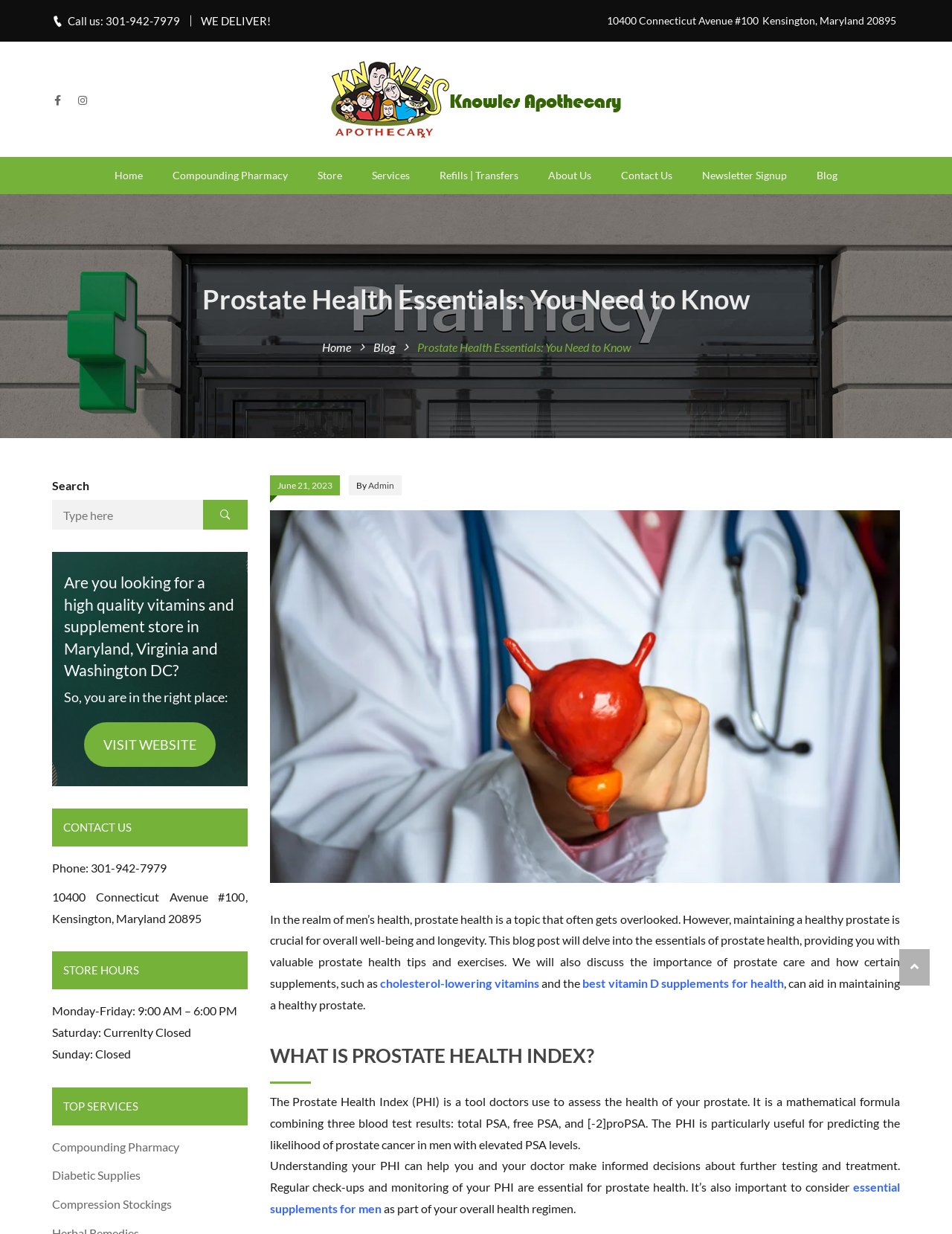Predict the bounding box coordinates of the area that should be clicked to accomplish the following instruction: "Check the store hours". The bounding box coordinates should consist of four float numbers between 0 and 1, i.e., [left, top, right, bottom].

[0.055, 0.813, 0.249, 0.825]